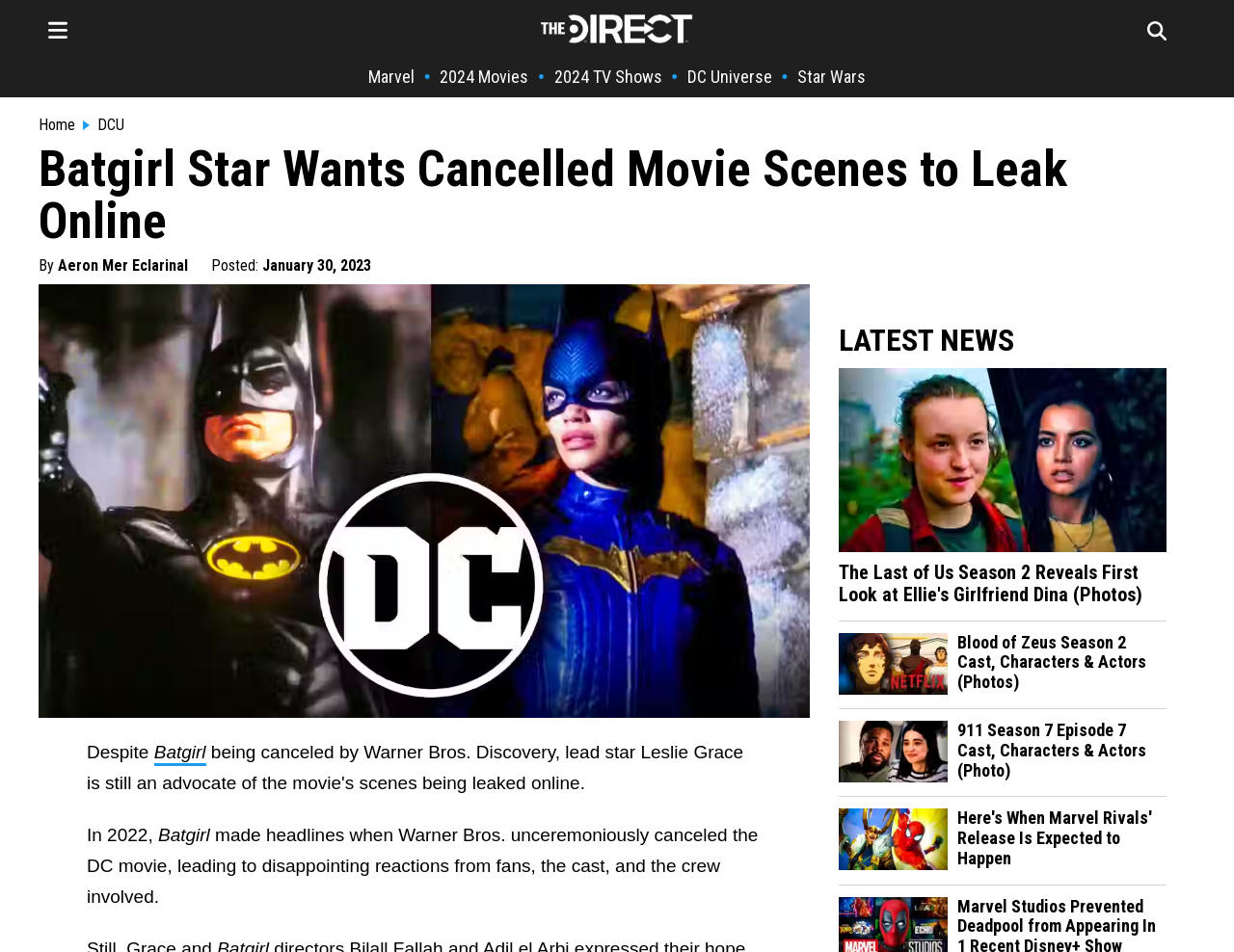Determine the bounding box coordinates for the area you should click to complete the following instruction: "Check out the article about The Last of Us Season 2".

[0.68, 0.565, 0.945, 0.584]